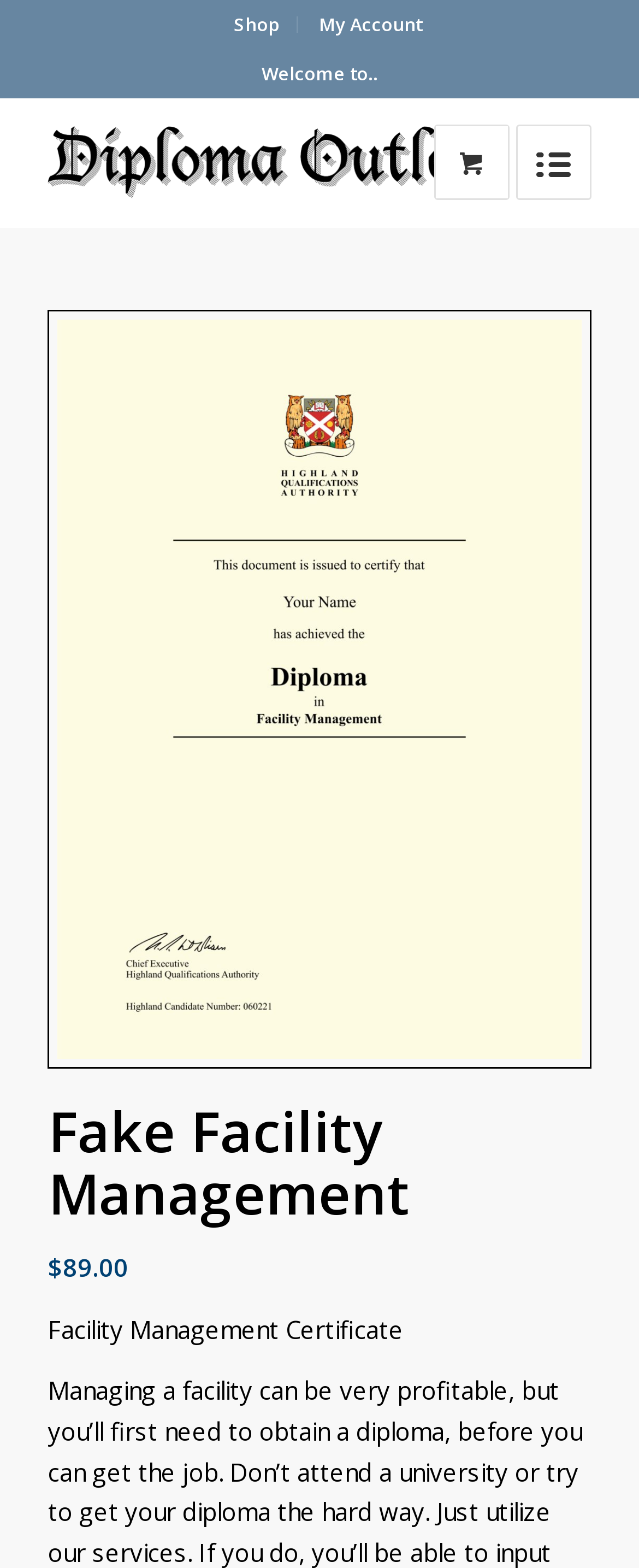Please locate the UI element described by "alt="Diploma Outlet"" and provide its bounding box coordinates.

[0.075, 0.062, 0.755, 0.145]